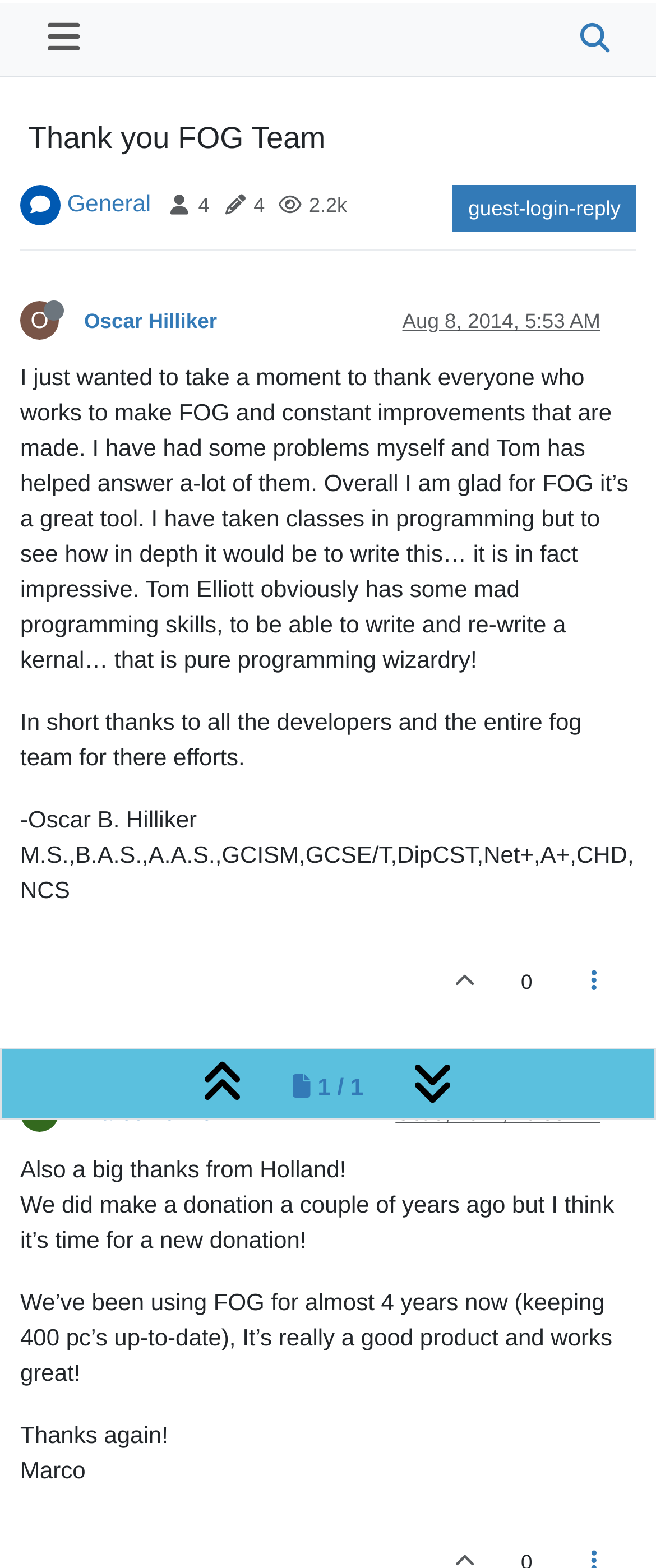Please specify the bounding box coordinates of the clickable region necessary for completing the following instruction: "Reply to the post of Marco Lohnen". The coordinates must consist of four float numbers between 0 and 1, i.e., [left, top, right, bottom].

[0.842, 0.596, 0.969, 0.653]